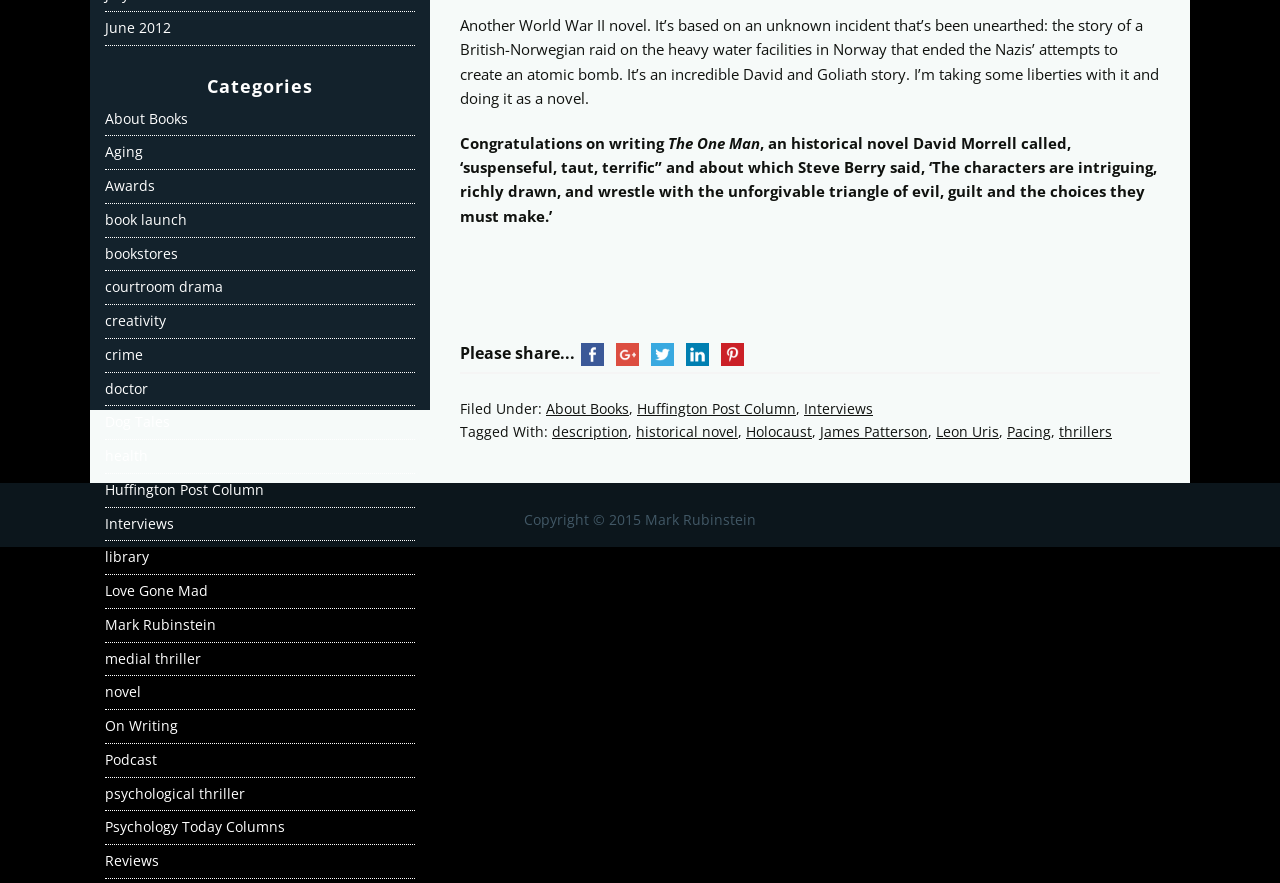Please determine the bounding box coordinates, formatted as (top-left x, top-left y, bottom-right x, bottom-right y), with all values as floating point numbers between 0 and 1. Identify the bounding box of the region described as: thrillers

[0.827, 0.477, 0.869, 0.499]